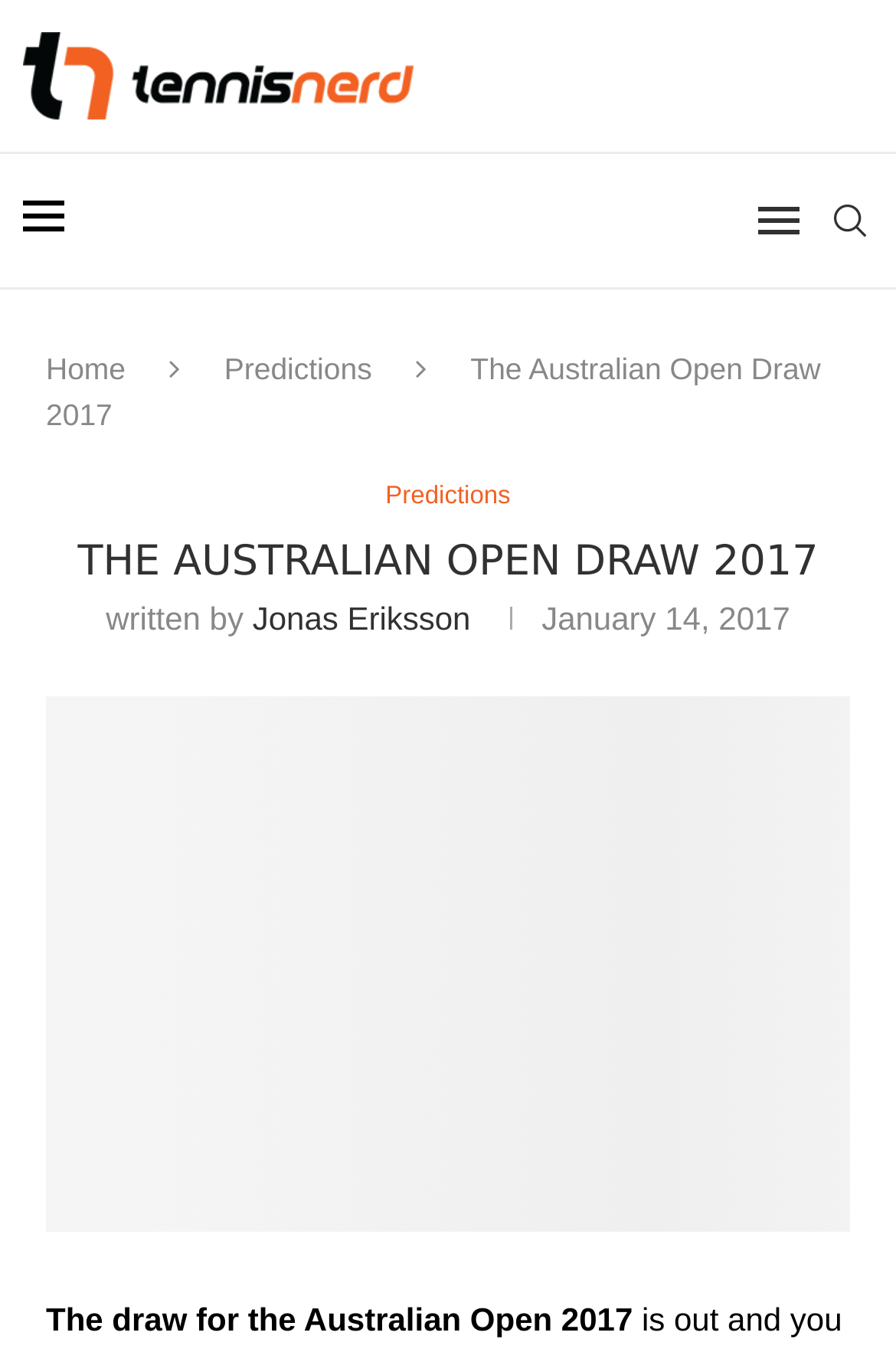What is the purpose of the webpage?
Respond to the question with a single word or phrase according to the image.

To provide the Australian Open draw